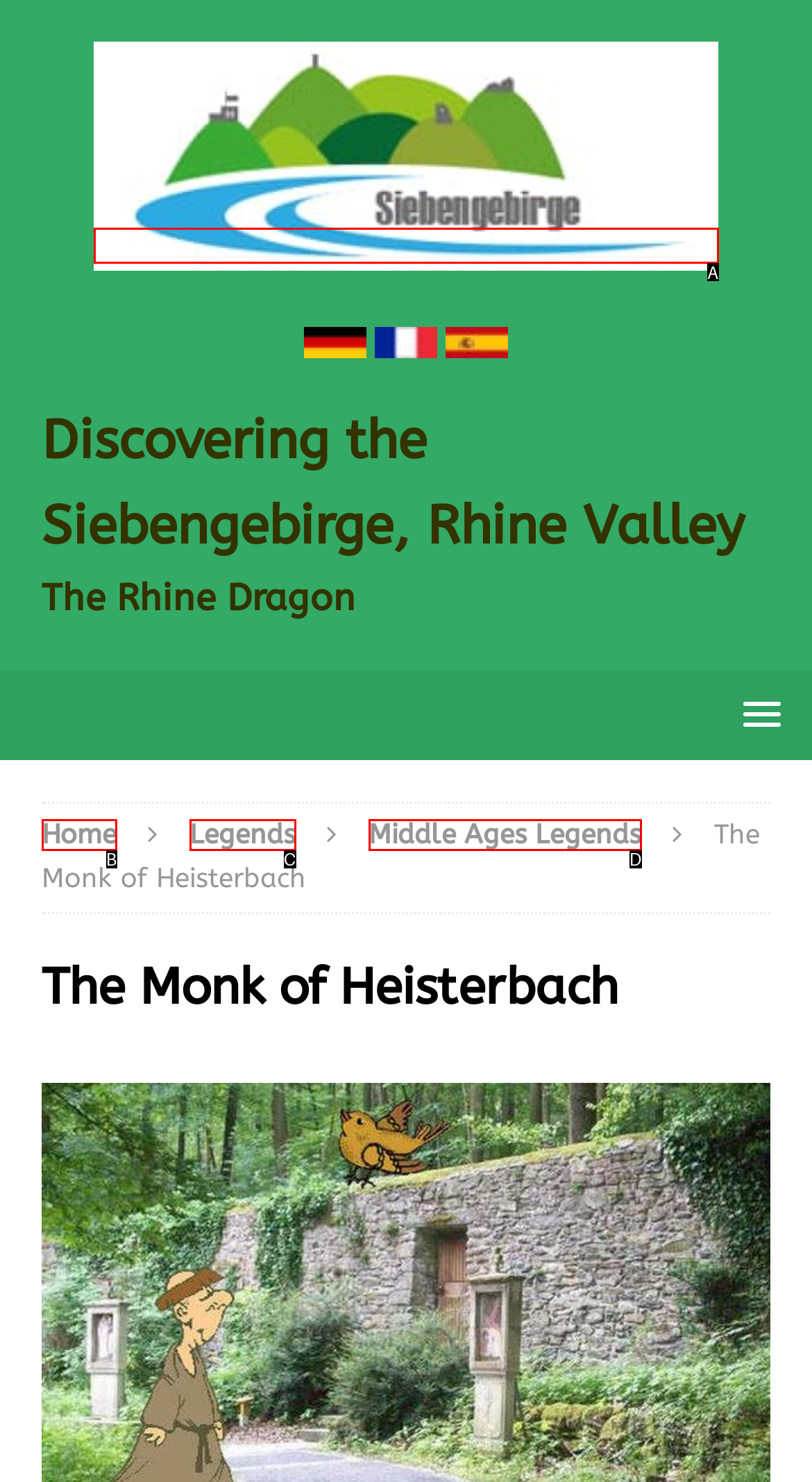Identify the HTML element that corresponds to the description: Middle Ages Legends
Provide the letter of the matching option from the given choices directly.

D